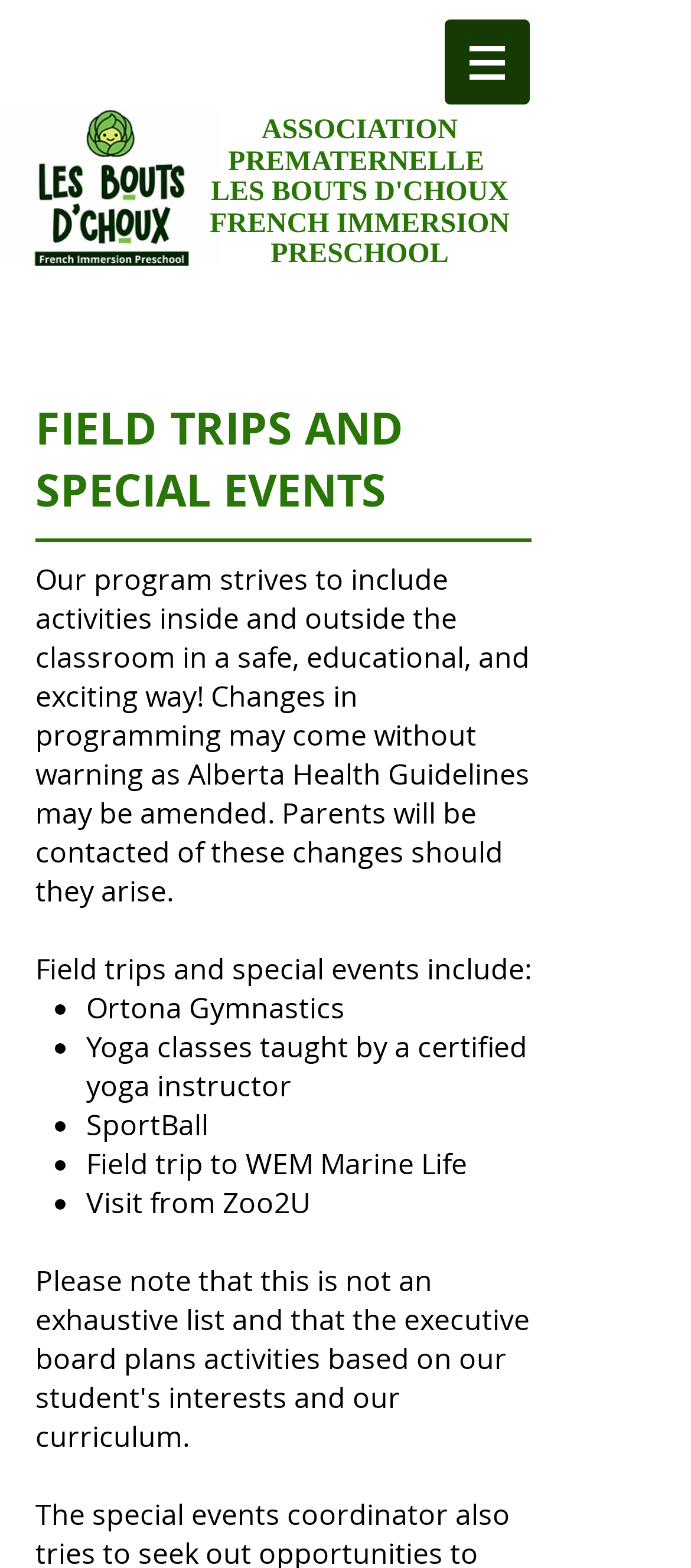Explain the webpage in detail.

The webpage is about Les Bouts d'Choux, a French Immersion Preschool, and its field trips and special events. At the top left corner, there is a logo of Les Bouts d'Choux. Below the logo, there is a heading that reads "ASSOCIATION PREMATERNELLE LES BOUTS D'CHOUX FRENCH IMMERSION PRESCHOOL". 

On the top right side, there is a navigation menu labeled "Site" with a button that has a popup menu. The button has an image inside it. 

The main content of the webpage is divided into sections. The first section has a heading "FIELD TRIPS AND SPECIAL EVENTS" followed by a paragraph of text that explains the preschool's approach to field trips and special events. 

Below this section, there is a list of field trips and special events, which includes Ortona Gymnastics, yoga classes, SportBall, a field trip to WEM Marine Life, and a visit from Zoo2U. Each item in the list is preceded by a bullet point.